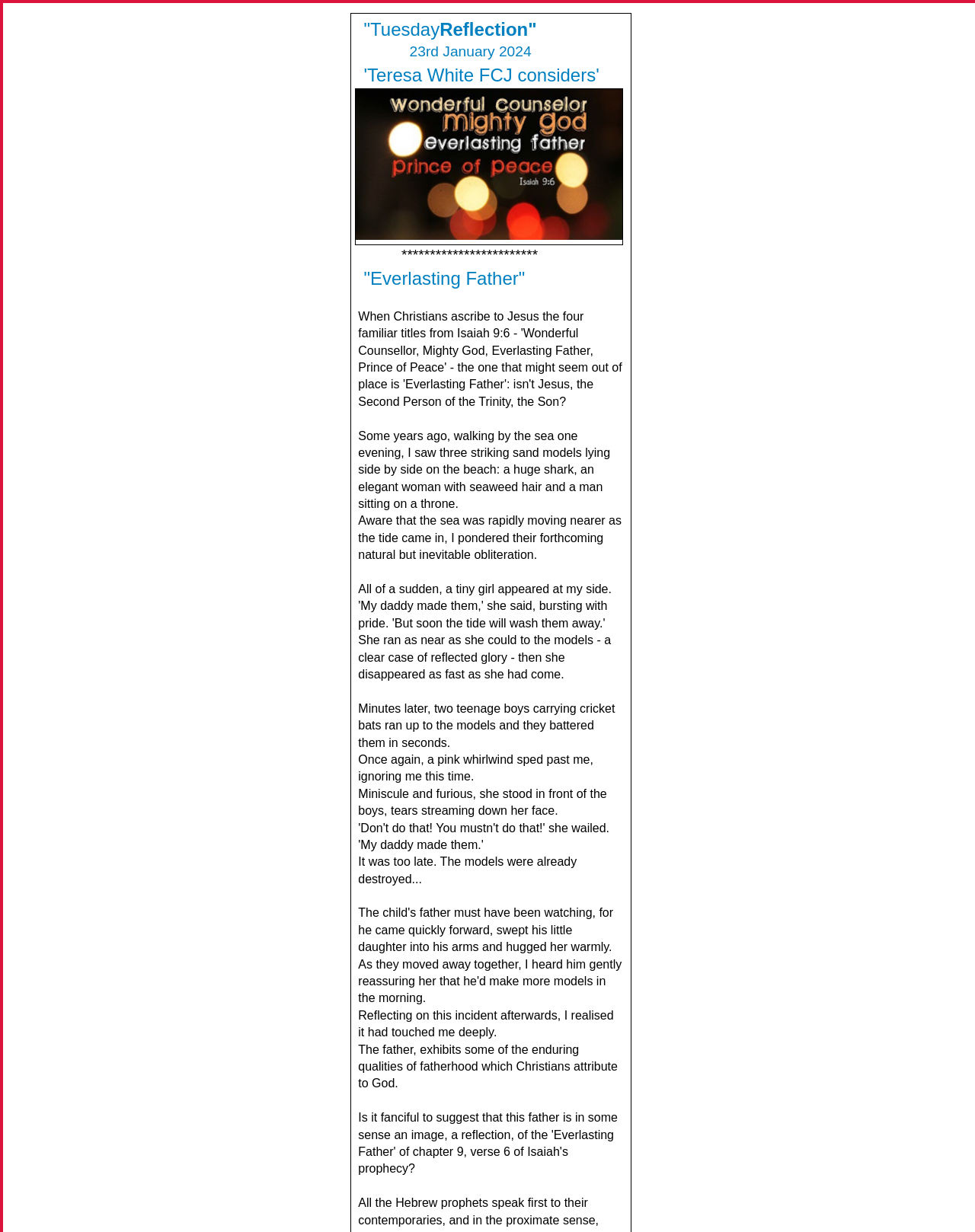Reply to the question with a single word or phrase:
What is the month mentioned in the text?

January